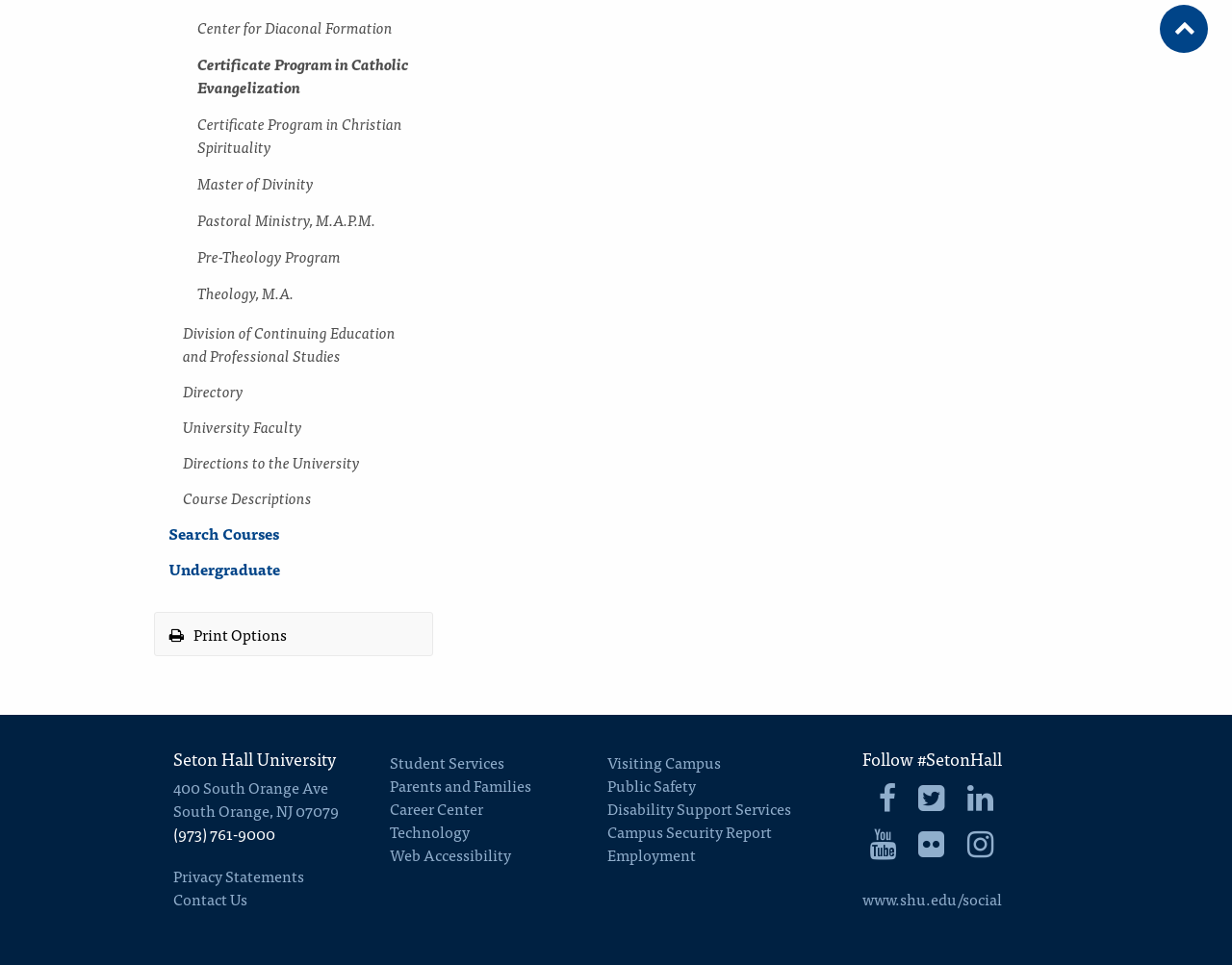Can you show the bounding box coordinates of the region to click on to complete the task described in the instruction: "Print the page"?

[0.125, 0.634, 0.352, 0.68]